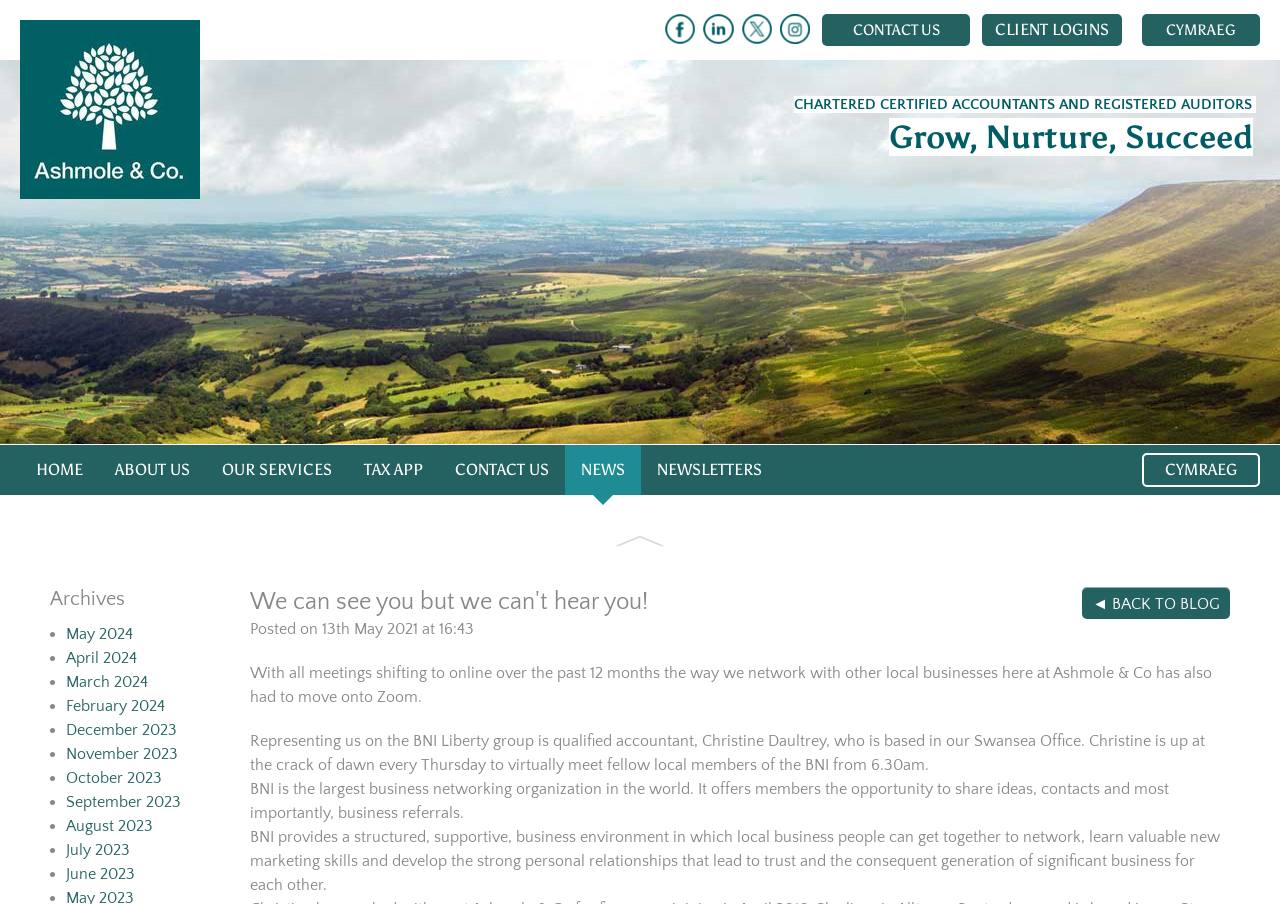What is the name of the business networking organization?
Using the visual information from the image, give a one-word or short-phrase answer.

BNI